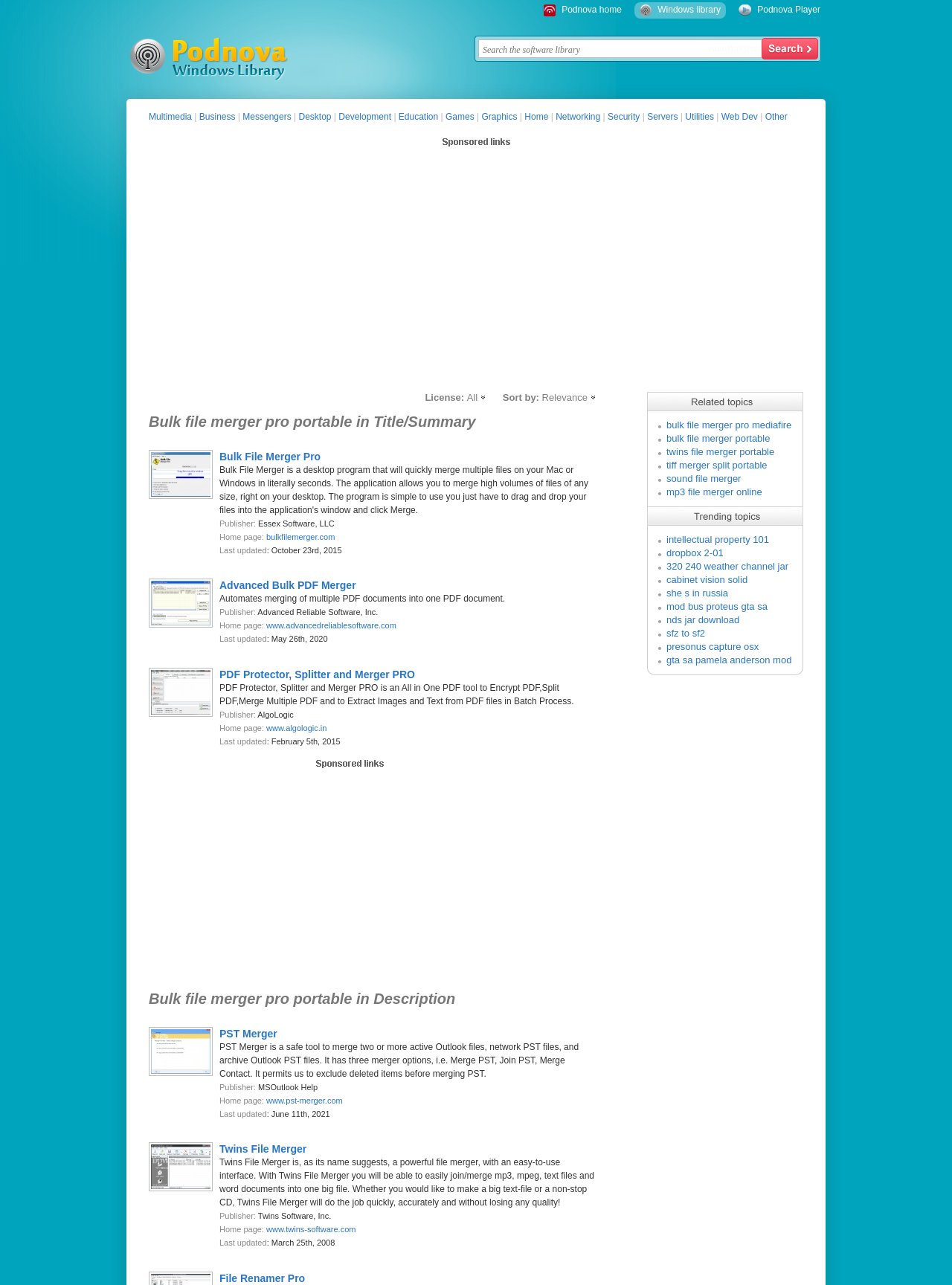Identify the bounding box coordinates for the UI element described as: "mp3 file merger online".

[0.7, 0.378, 0.8, 0.387]